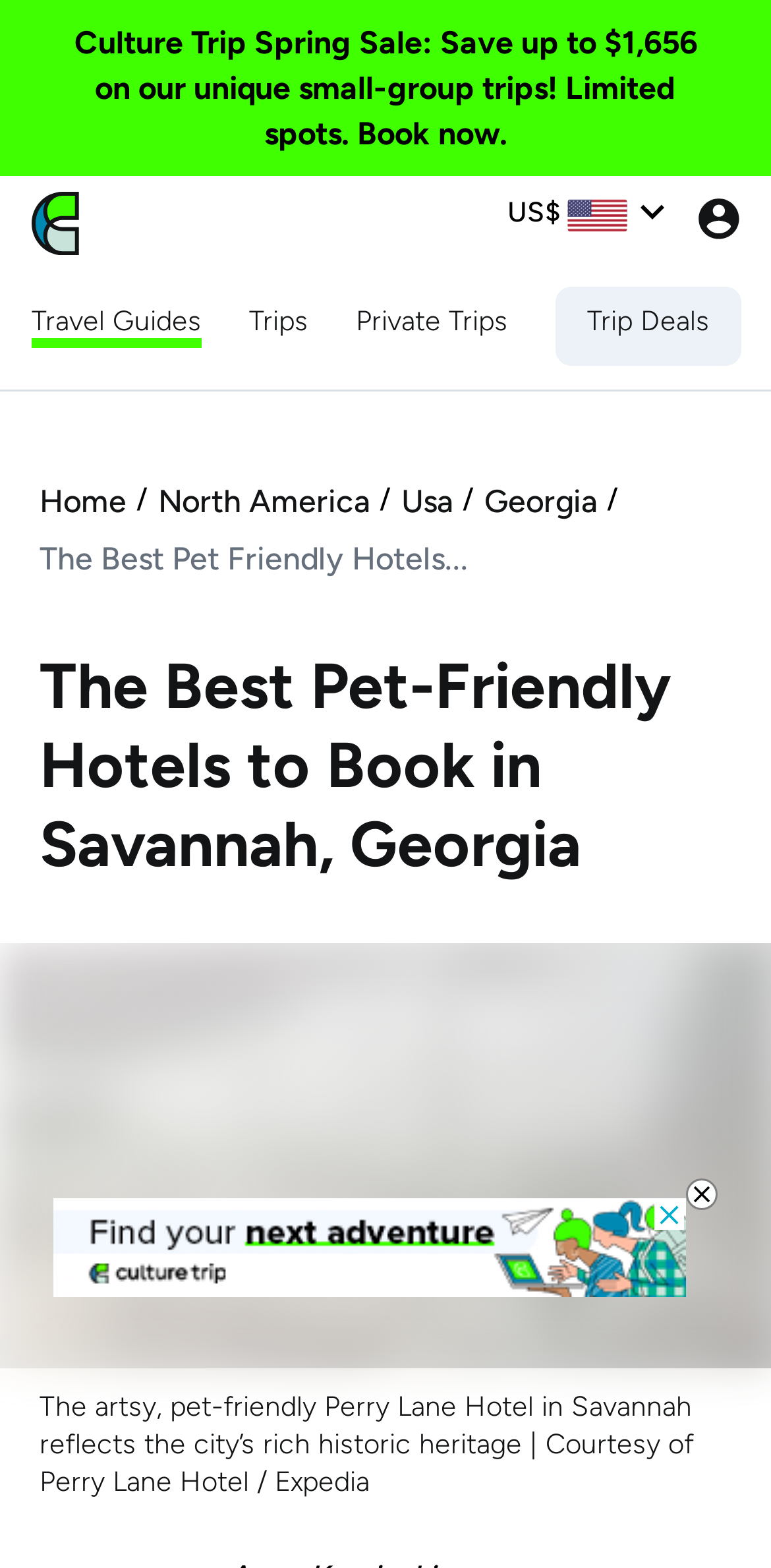Identify the bounding box coordinates for the element that needs to be clicked to fulfill this instruction: "Click the Culture Trip logo". Provide the coordinates in the format of four float numbers between 0 and 1: [left, top, right, bottom].

[0.041, 0.129, 0.103, 0.153]